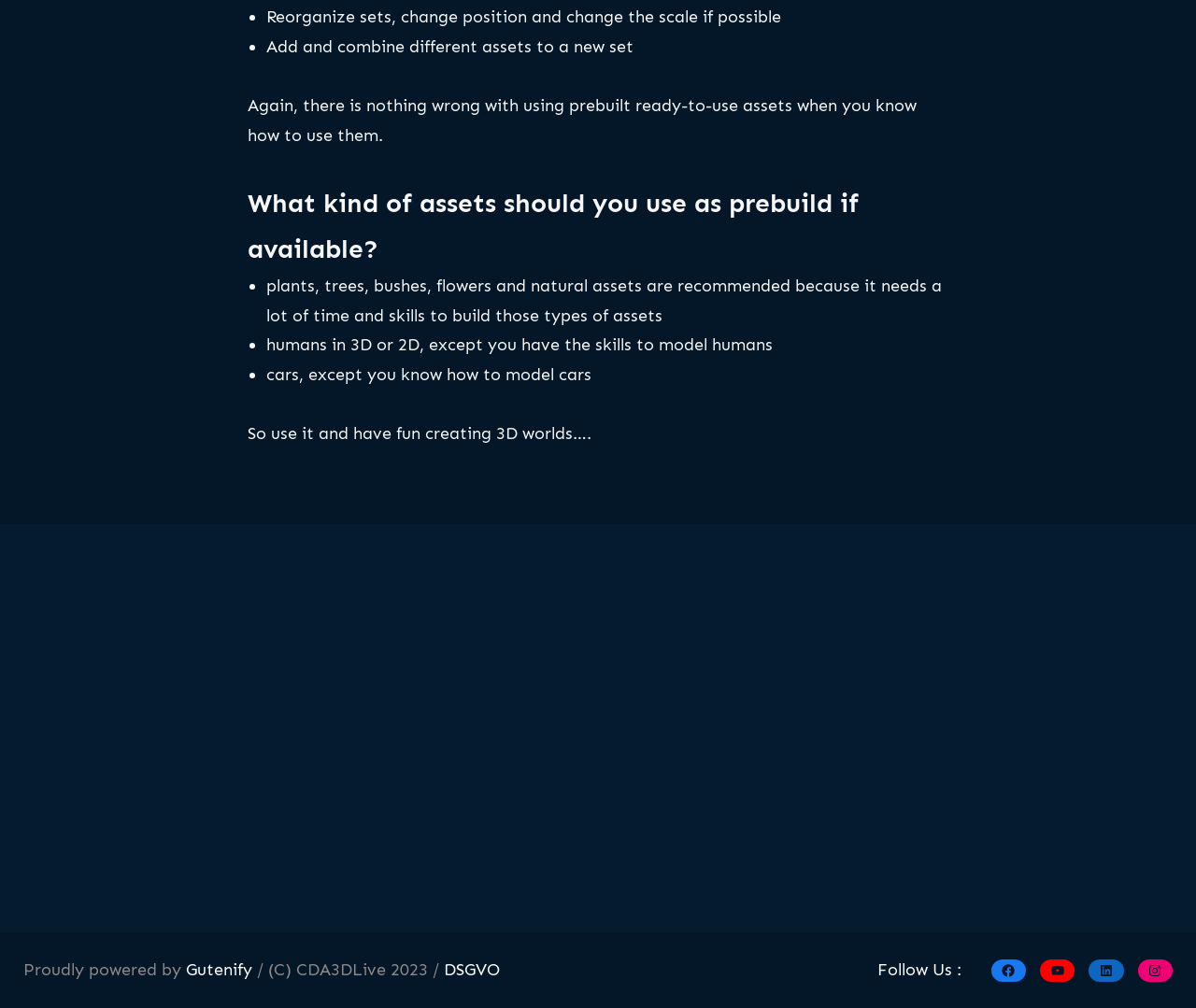Determine the bounding box coordinates of the clickable region to follow the instruction: "Read 'Forever young'".

[0.641, 0.628, 0.962, 0.65]